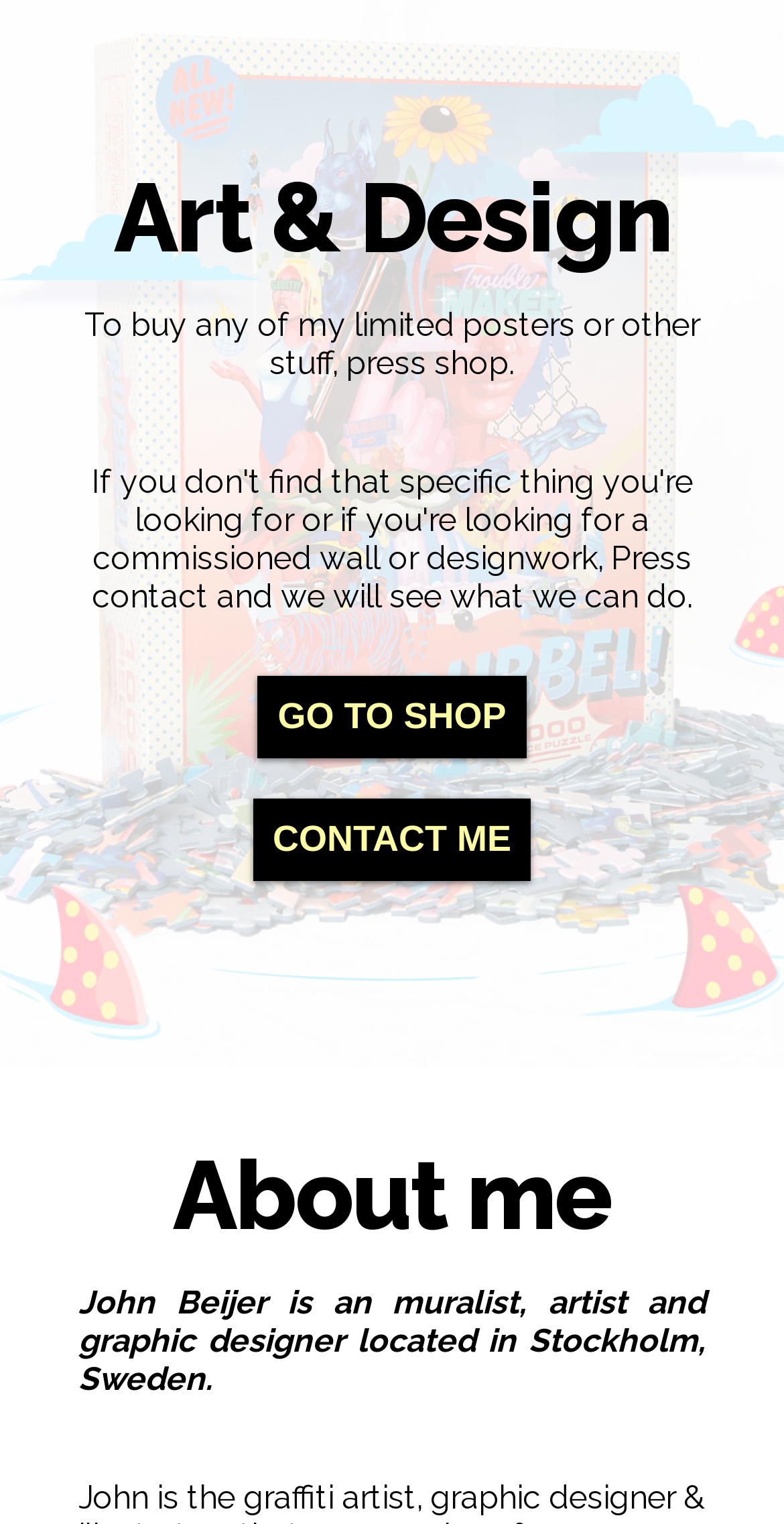Please determine the bounding box coordinates for the UI element described as: "CONTACT ME".

[0.322, 0.523, 0.678, 0.578]